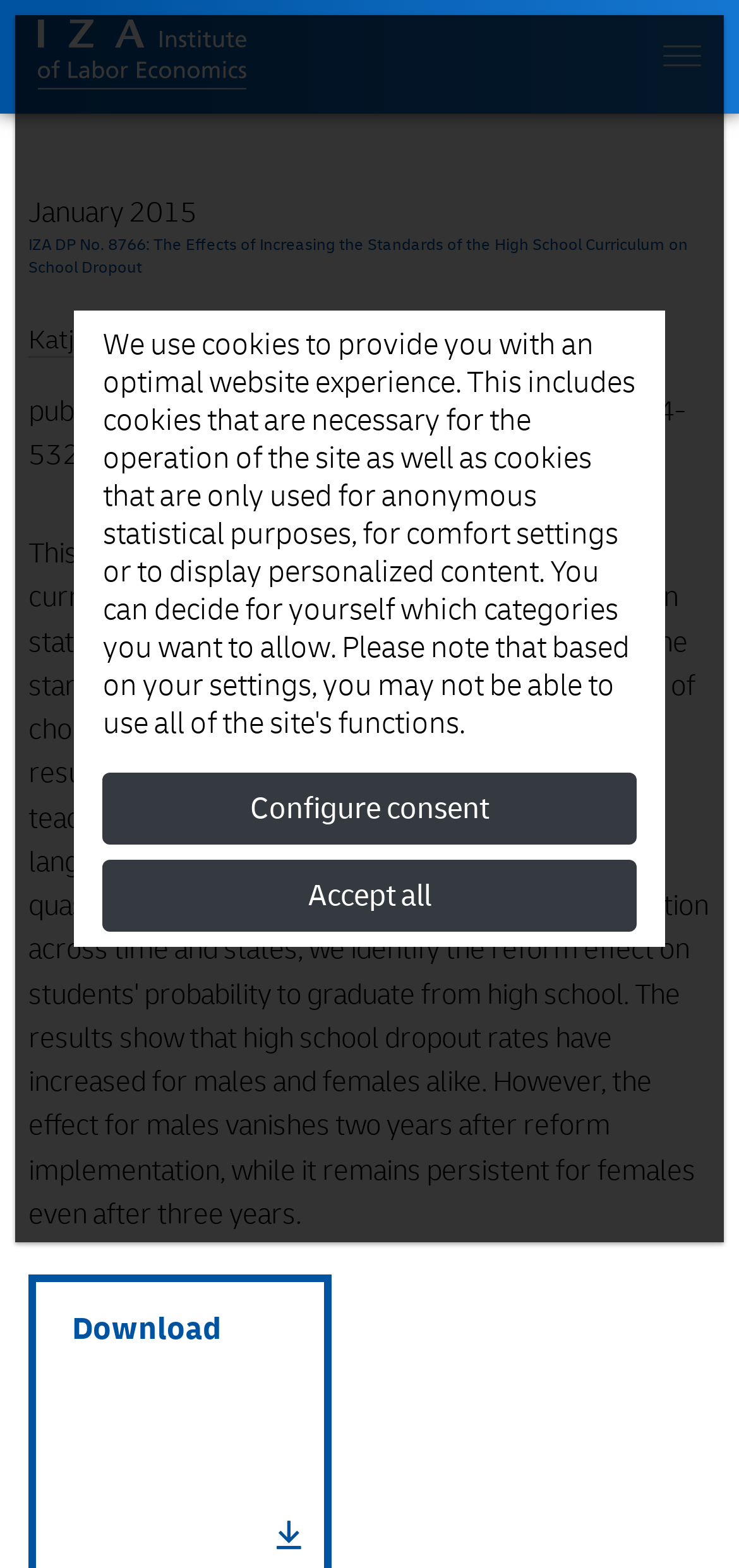For the element described, predict the bounding box coordinates as (top-left x, top-left y, bottom-right x, bottom-right y). All values should be between 0 and 1. Element description: Christina Gravert

[0.241, 0.207, 0.5, 0.228]